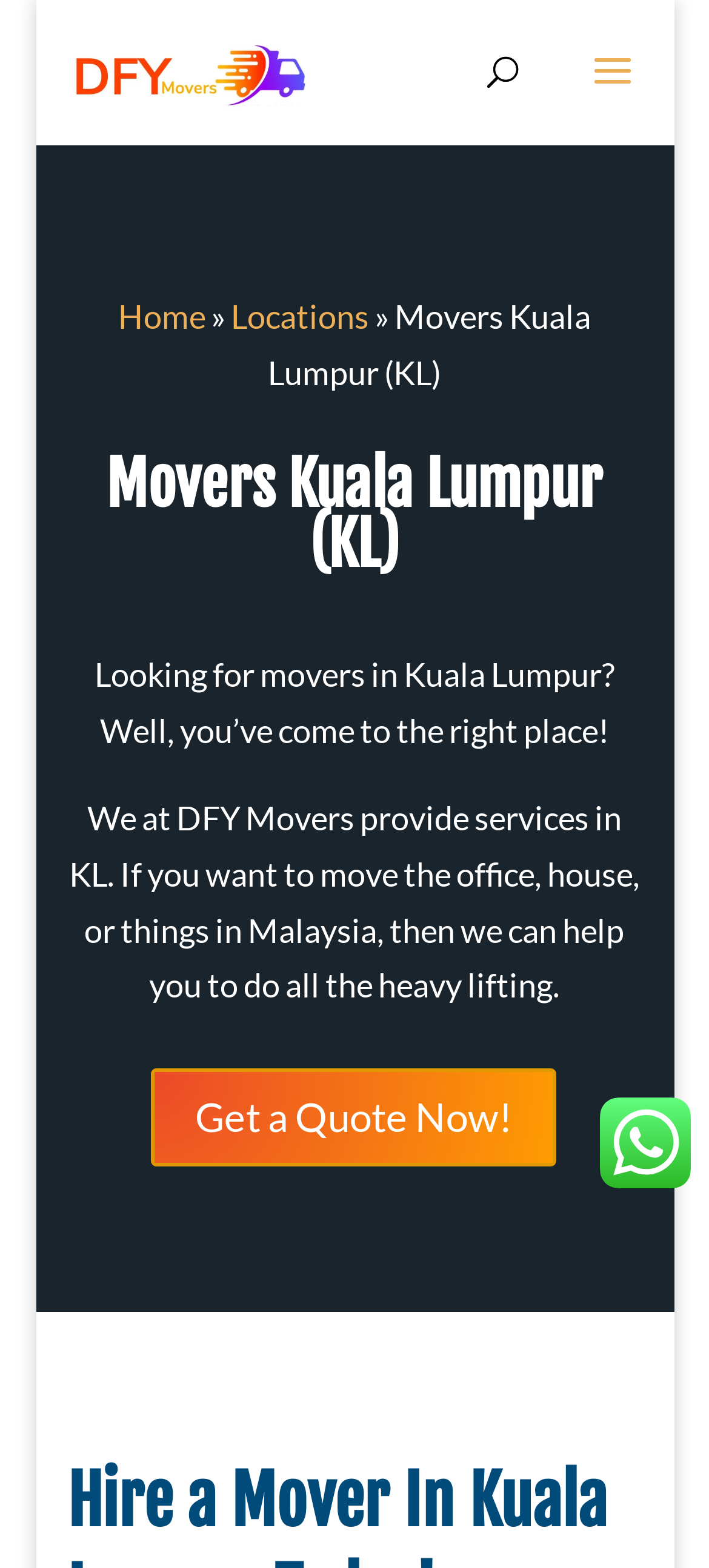What is the name of the moving service company?
Provide an in-depth and detailed answer to the question.

The name of the moving service company can be found in the top-left corner of the webpage, where it says 'DFY Movers' in a logo format, and also as a link with the same text.